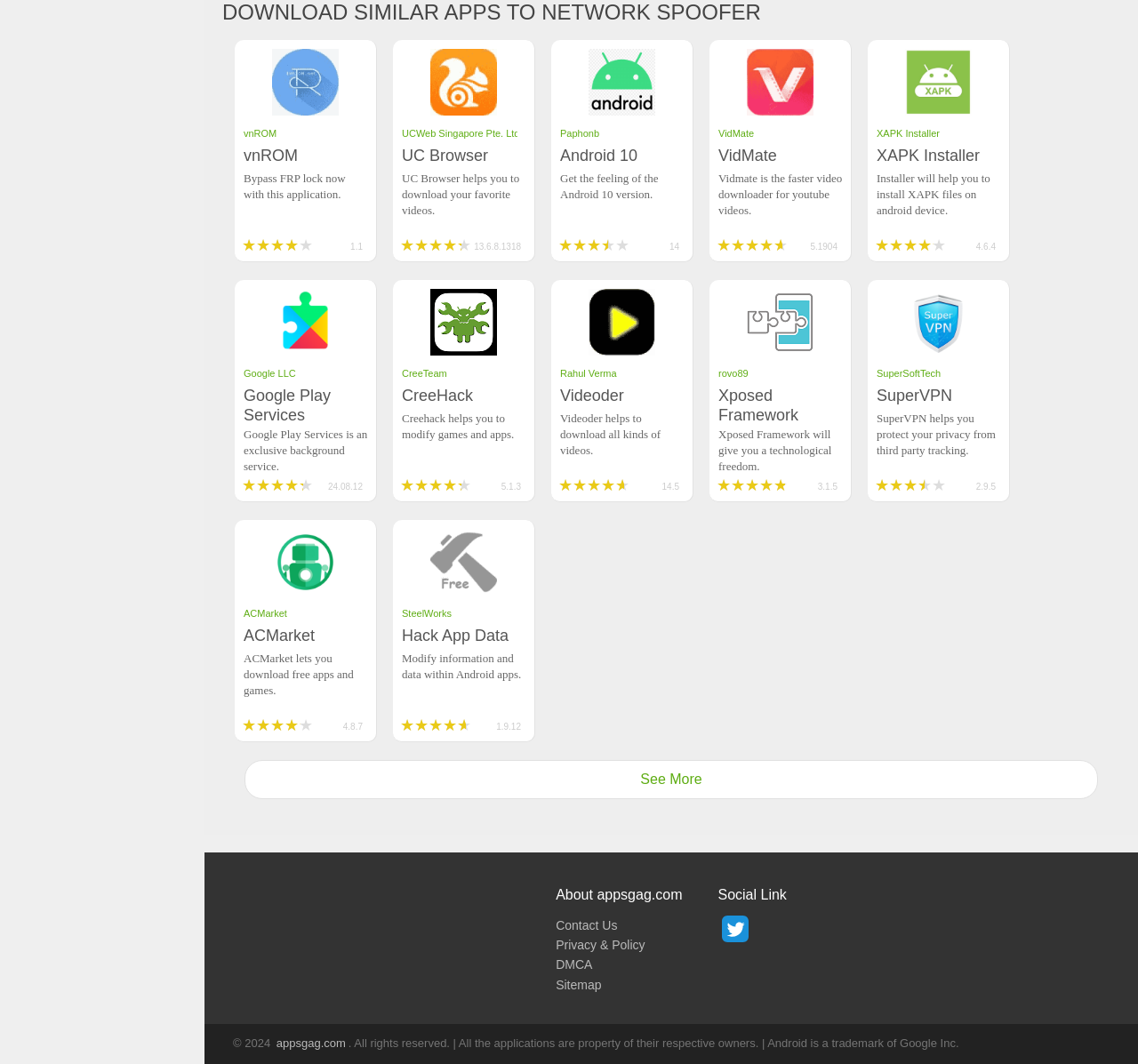Provide the bounding box coordinates of the HTML element described as: "Contact Us". The bounding box coordinates should be four float numbers between 0 and 1, i.e., [left, top, right, bottom].

[0.488, 0.863, 0.542, 0.876]